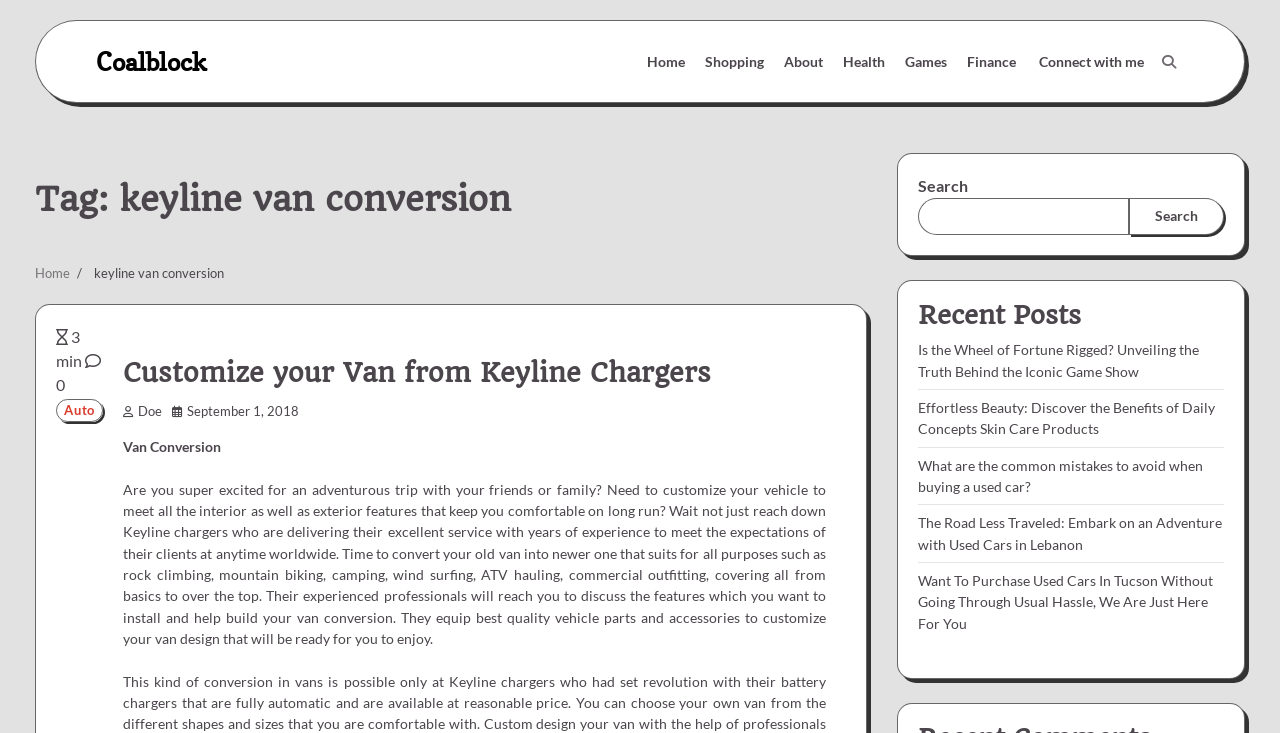Generate the text of the webpage's primary heading.

Tag: keyline van conversion